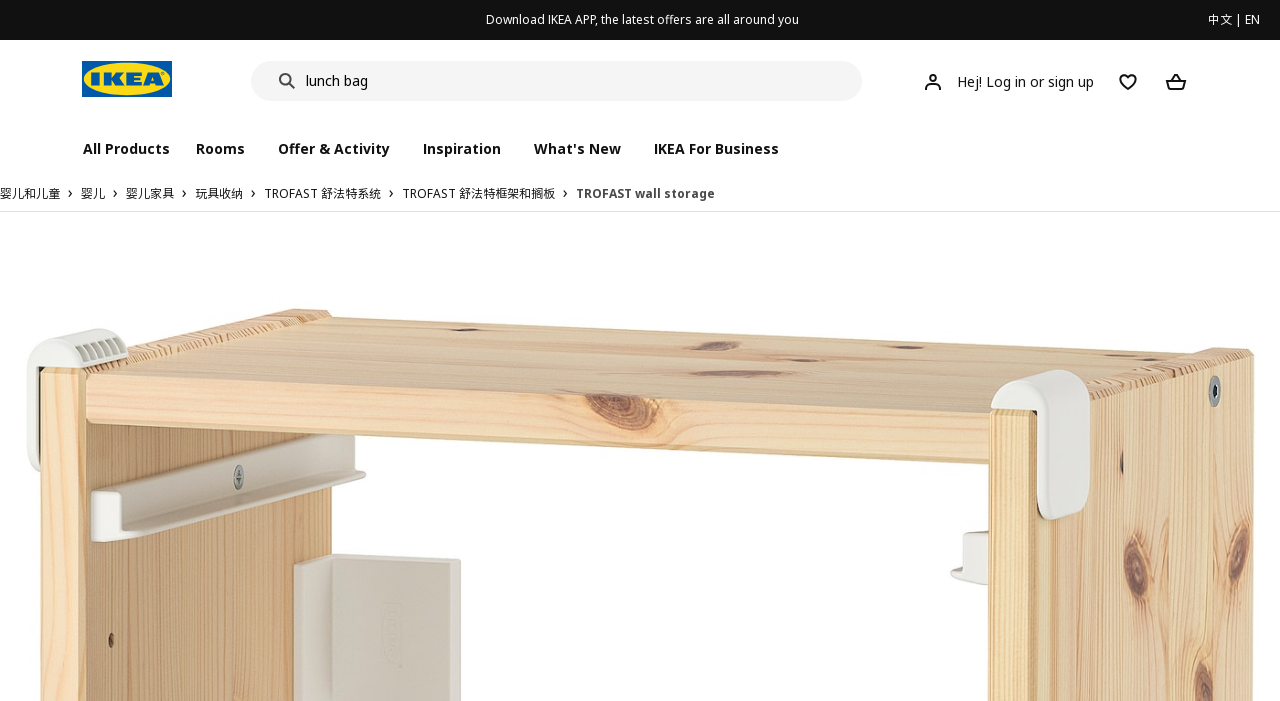Provide the bounding box coordinates of the section that needs to be clicked to accomplish the following instruction: "Search for products."

[0.196, 0.087, 0.674, 0.144]